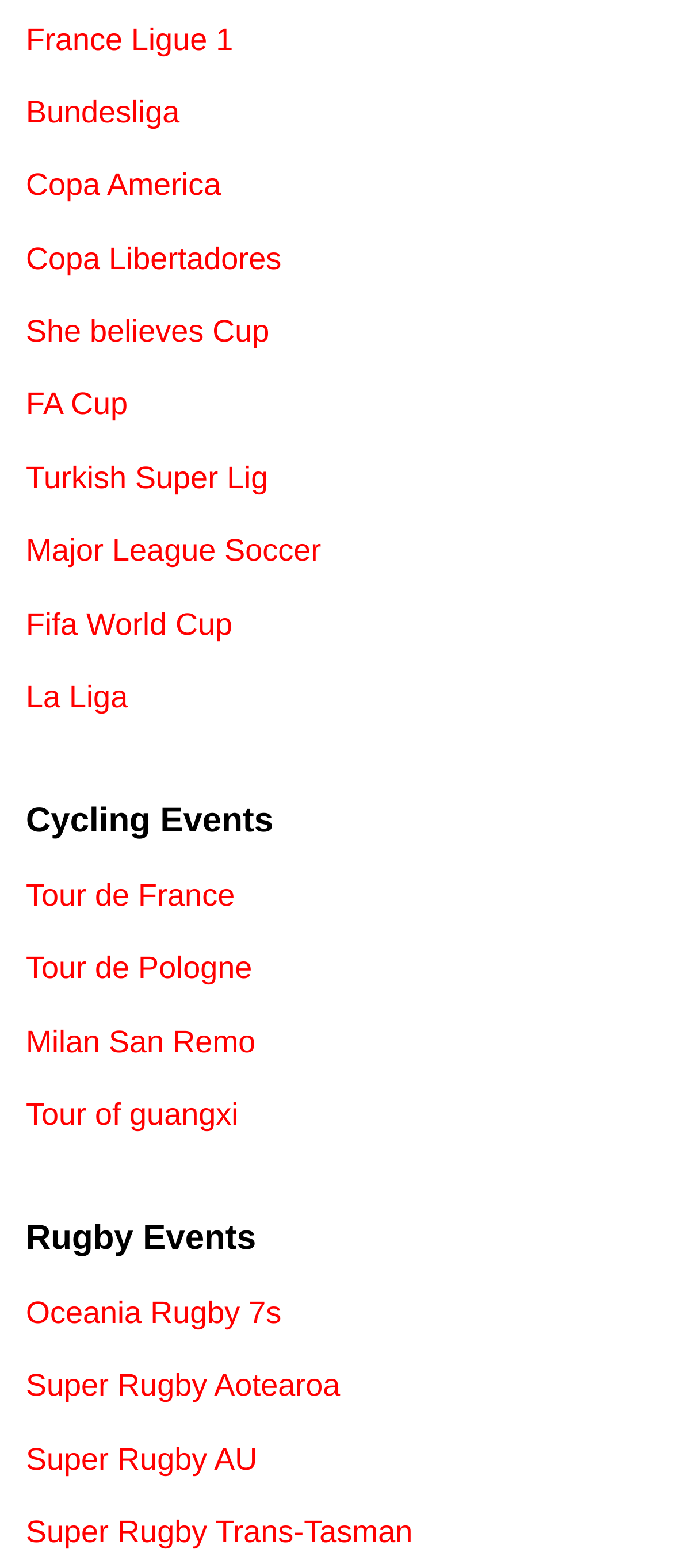What is the name of the rugby tournament with 'Aotearoa' in its name? From the image, respond with a single word or brief phrase.

Super Rugby Aotearoa